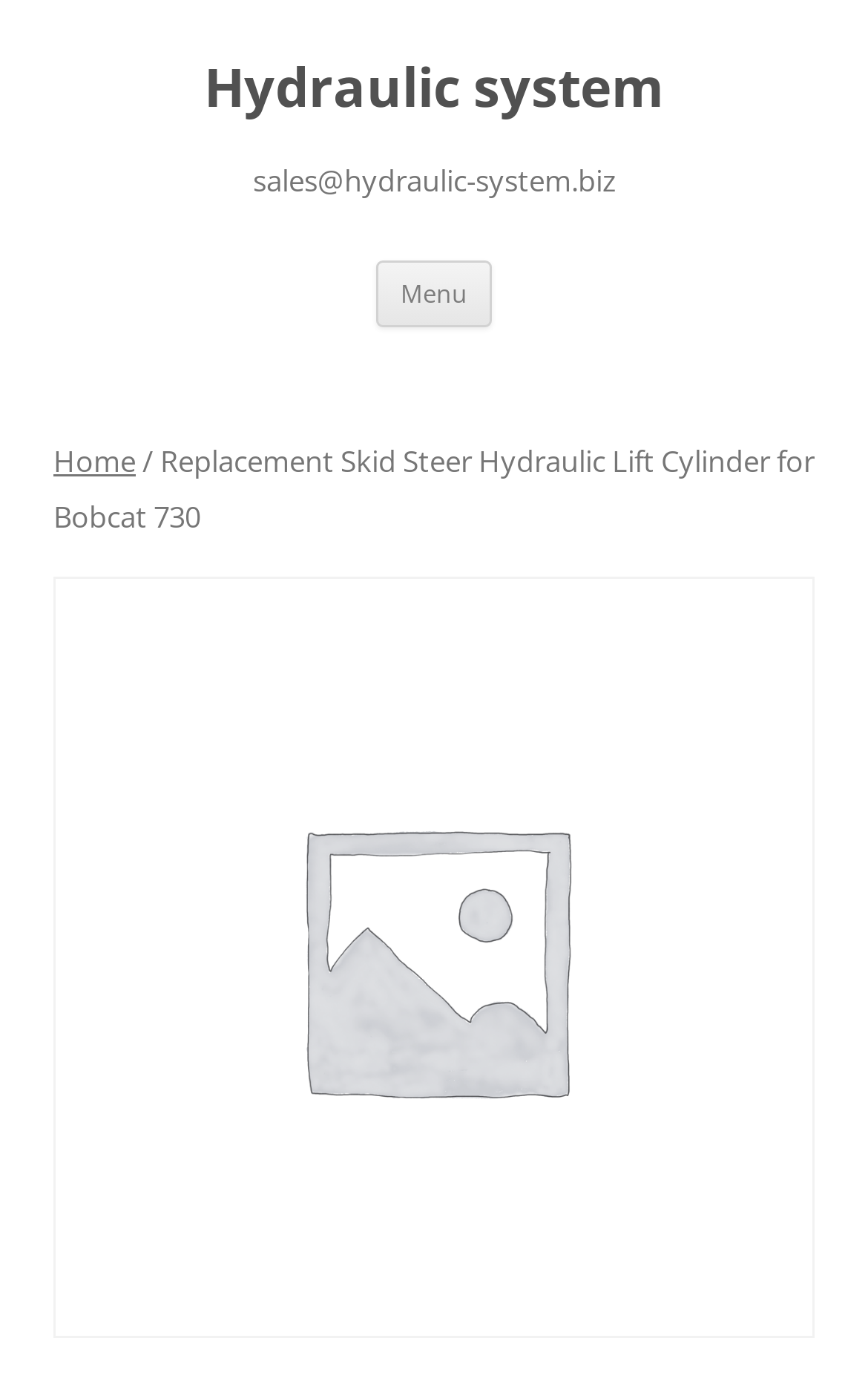What is the type of system described?
Provide a detailed and well-explained answer to the question.

Based on the heading 'Hydraulic system' and the link with the same text, it can be inferred that the webpage is describing a hydraulic system.